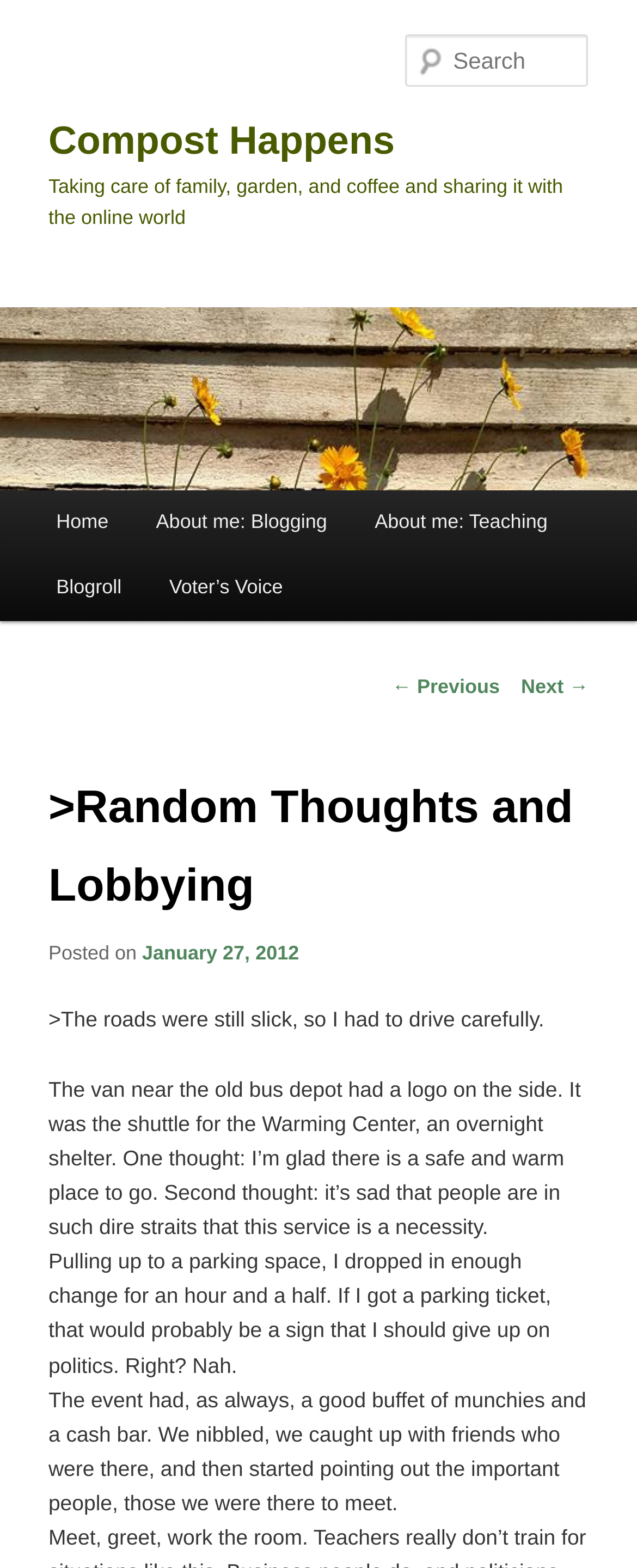Identify the bounding box coordinates of the clickable region to carry out the given instruction: "Visit the about me: blogging page".

[0.208, 0.313, 0.551, 0.355]